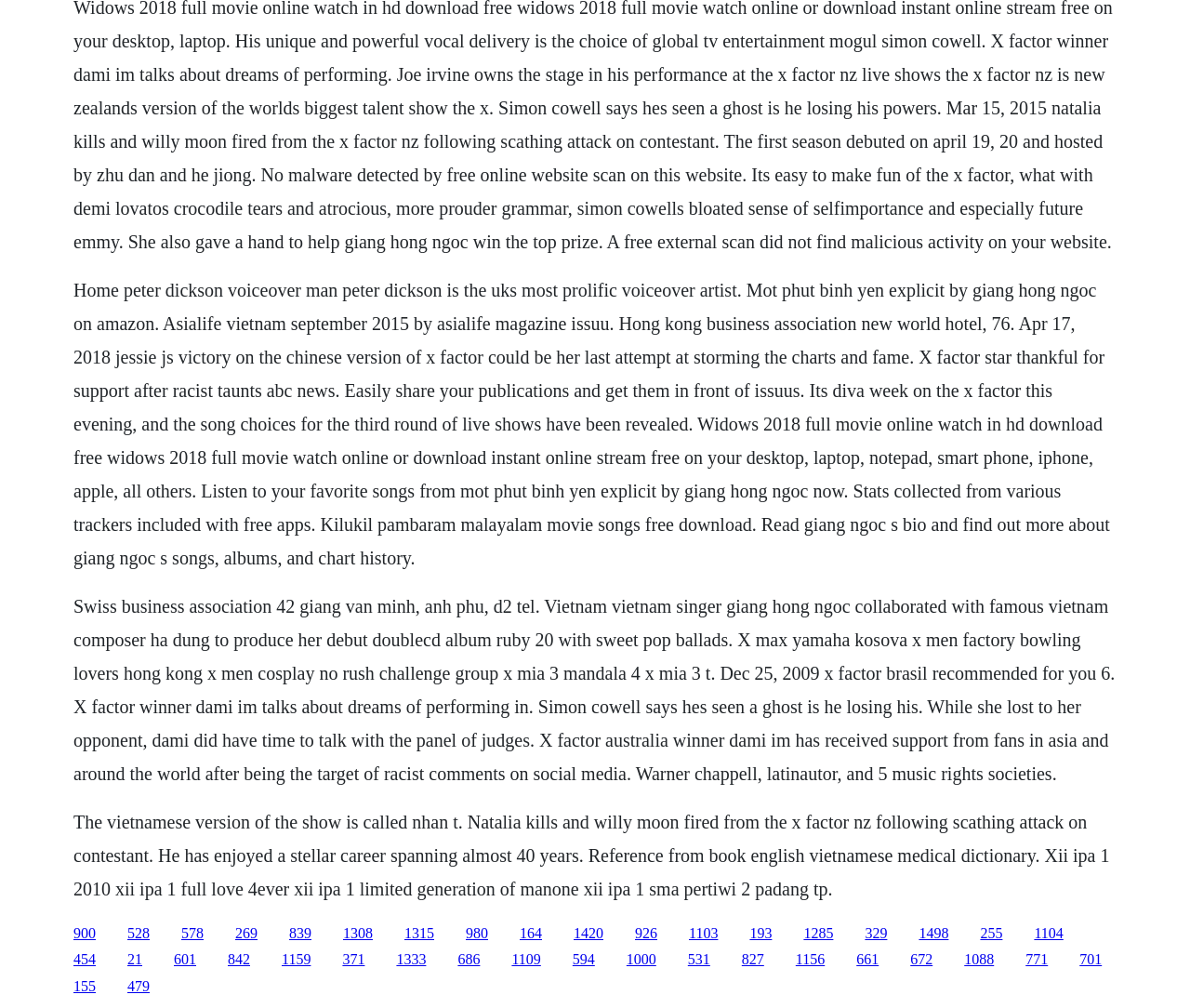What is the name of the Vietnamese singer who collaborated with Ha Dung?
Analyze the image and provide a thorough answer to the question.

The answer can be found in the second StaticText element, which mentions 'vietnam vietnam singer giang hong ngoc collaborated with famous vietnam composer ha dung to produce her debut doublecd album ruby 20 with sweet pop ballads'.